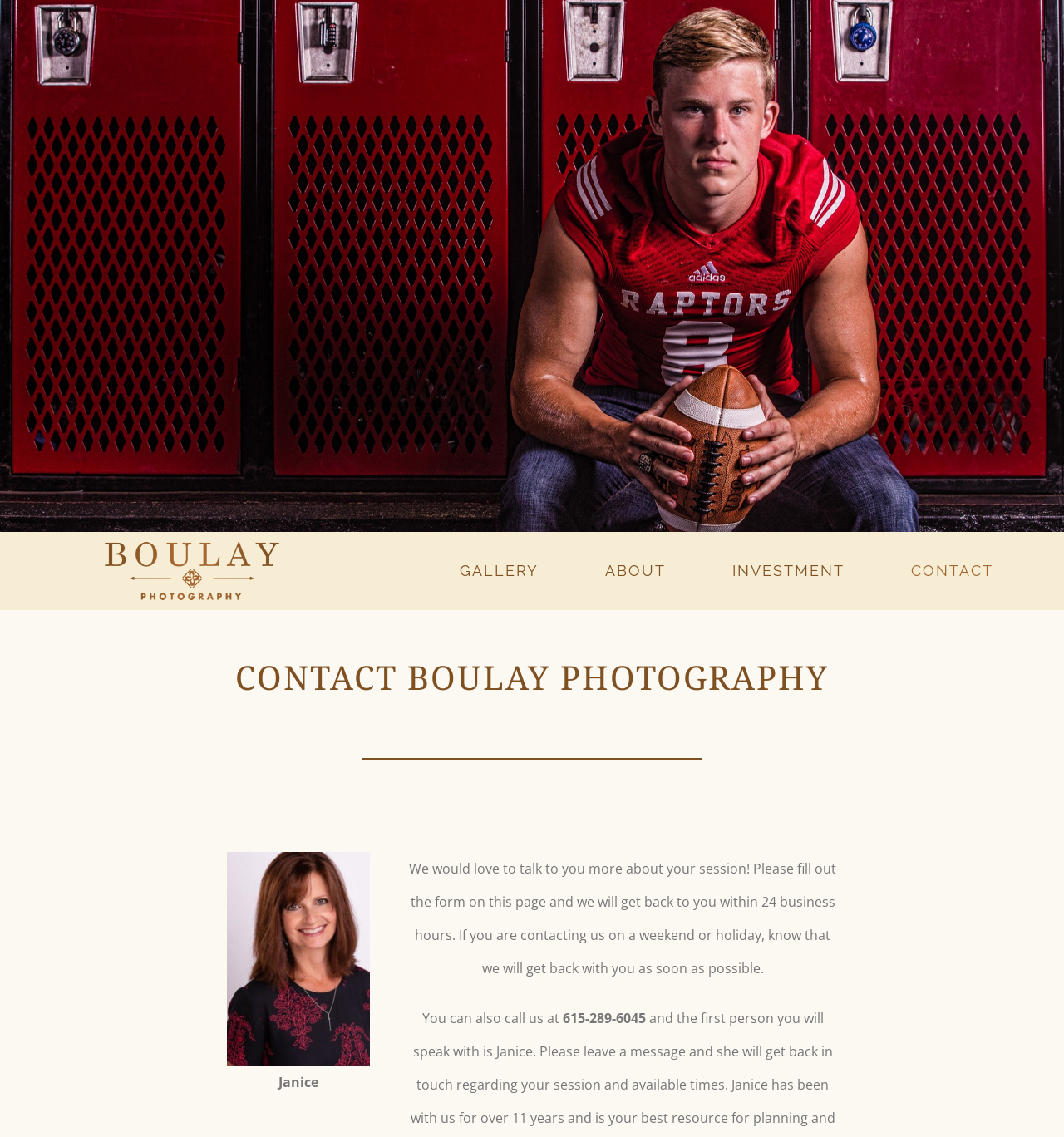Determine the bounding box for the described HTML element: "CONTACT". Ensure the coordinates are four float numbers between 0 and 1 in the format [left, top, right, bottom].

[0.856, 0.469, 0.933, 0.535]